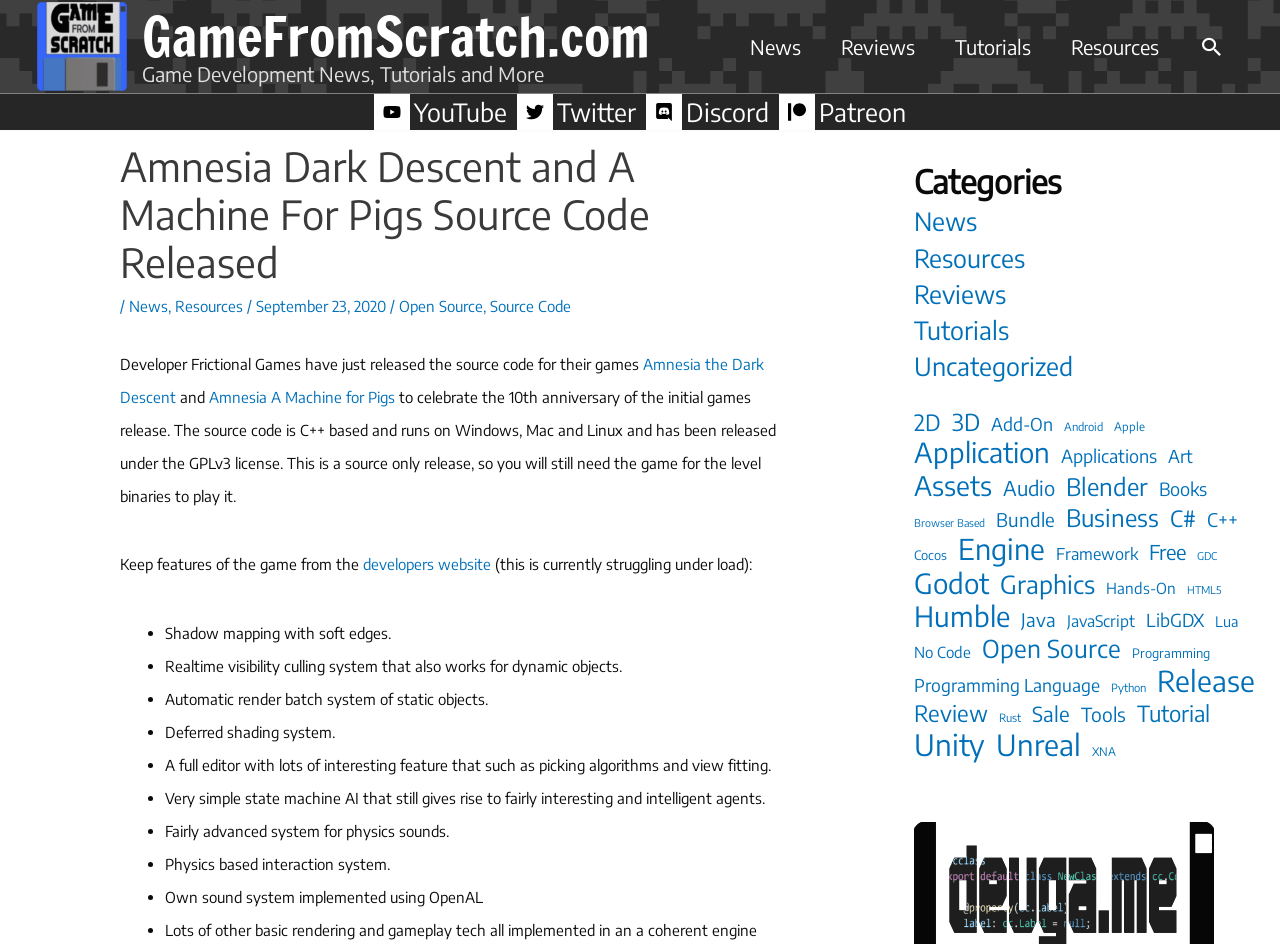Please find and generate the text of the main heading on the webpage.

Amnesia Dark Descent and A Machine For Pigs Source Code Released